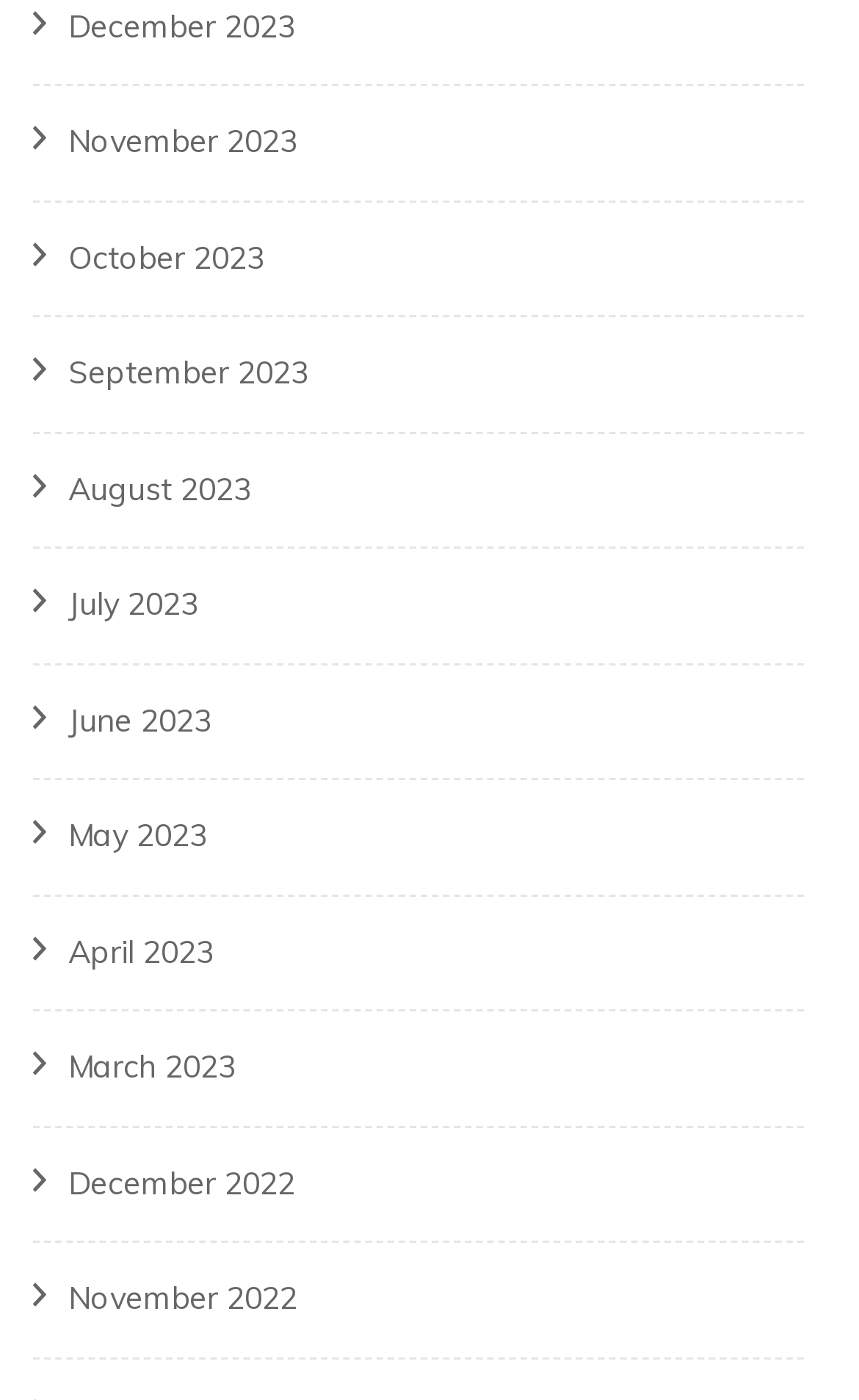Please locate the clickable area by providing the bounding box coordinates to follow this instruction: "View November 2022".

[0.079, 0.914, 0.346, 0.942]